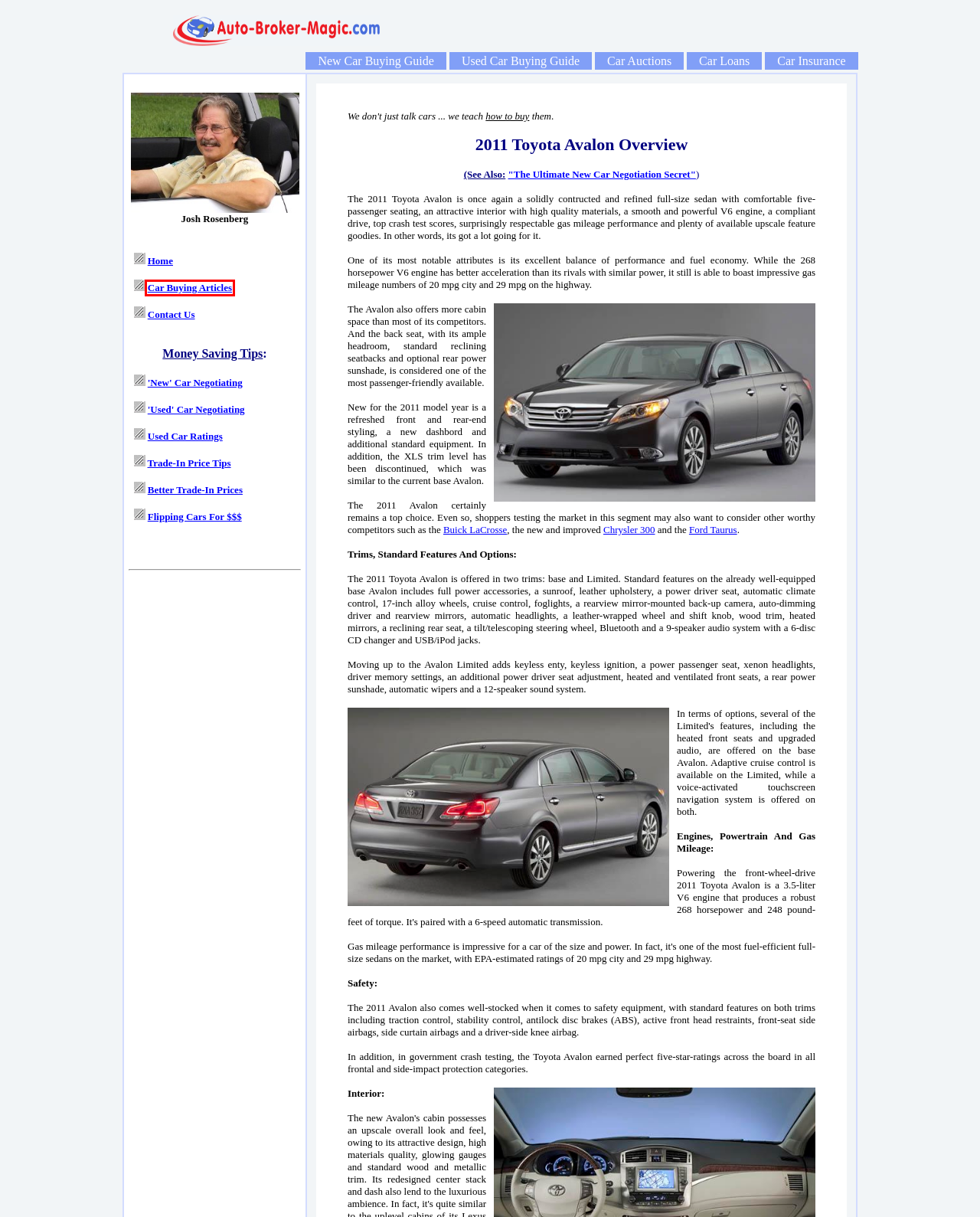Examine the screenshot of a webpage with a red bounding box around a UI element. Your task is to identify the webpage description that best corresponds to the new webpage after clicking the specified element. The given options are:
A. Public Car Auctions: Bank Repossessed, Government, Police
B. Rating Used Car Reliability And Dependability
C. How To Pay At Or Near Wholesale Prices For New Or Used Cars
D. Car Buying Articles: Money Saving Tips And Guide For Car Buying
E. 2011 Ford Taurus Review
F. Car Buying Tips: Best Time To Buy, How To Negotiate, And More
G. Best Way To Negotiate A Lower New Car Price
H. 2011 Chrysler 300 Review

D